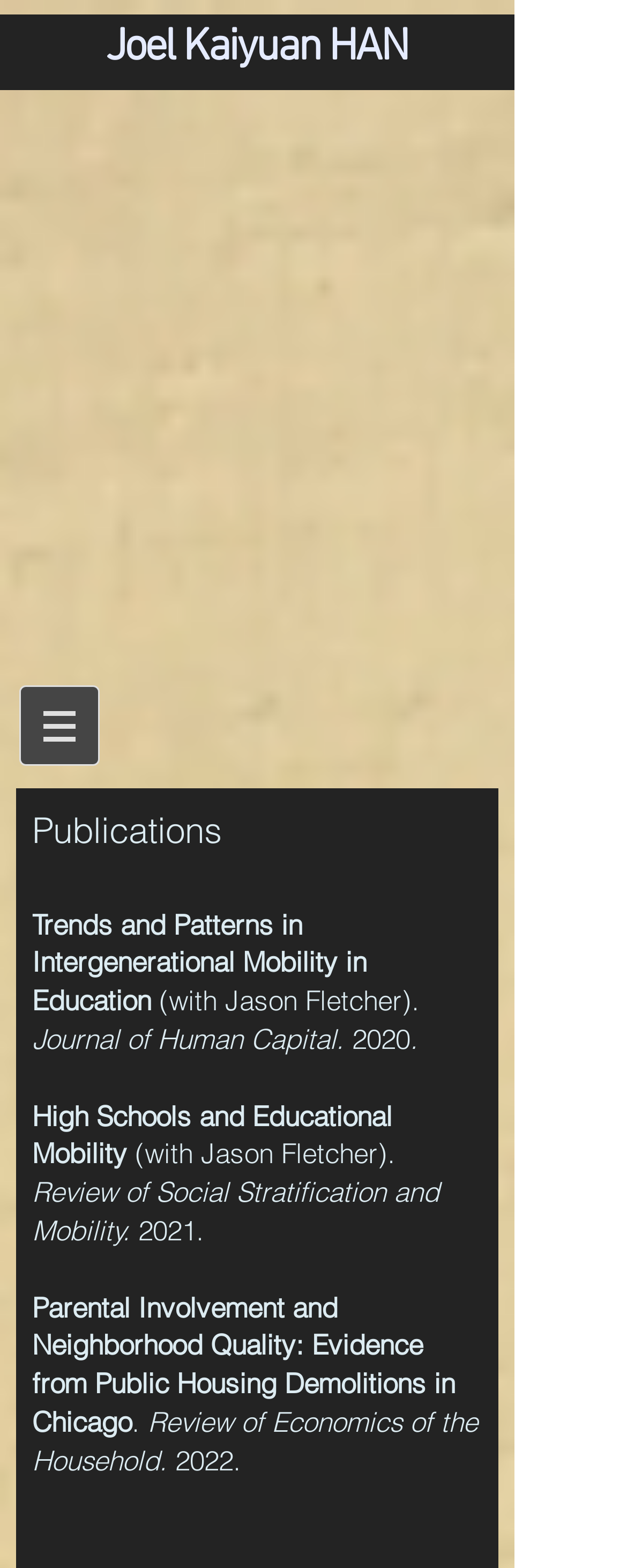What is the topic of the publication?
Kindly offer a detailed explanation using the data available in the image.

The topic of the publication can be inferred from the text 'Trends and Patterns in Intergenerational Mobility in Education' which is a part of the publication title.